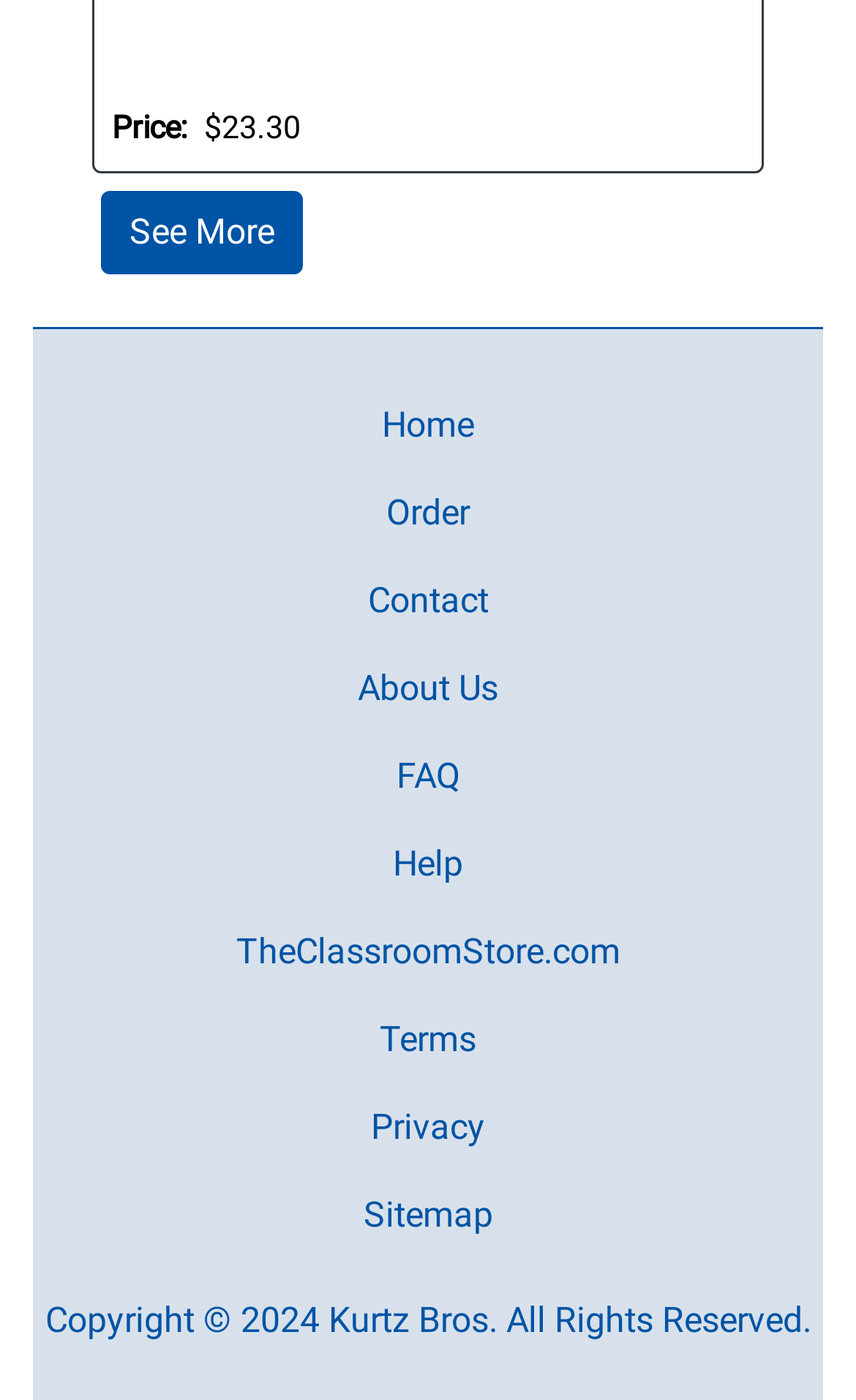Answer the question in one word or a short phrase:
What is the copyright year?

2024